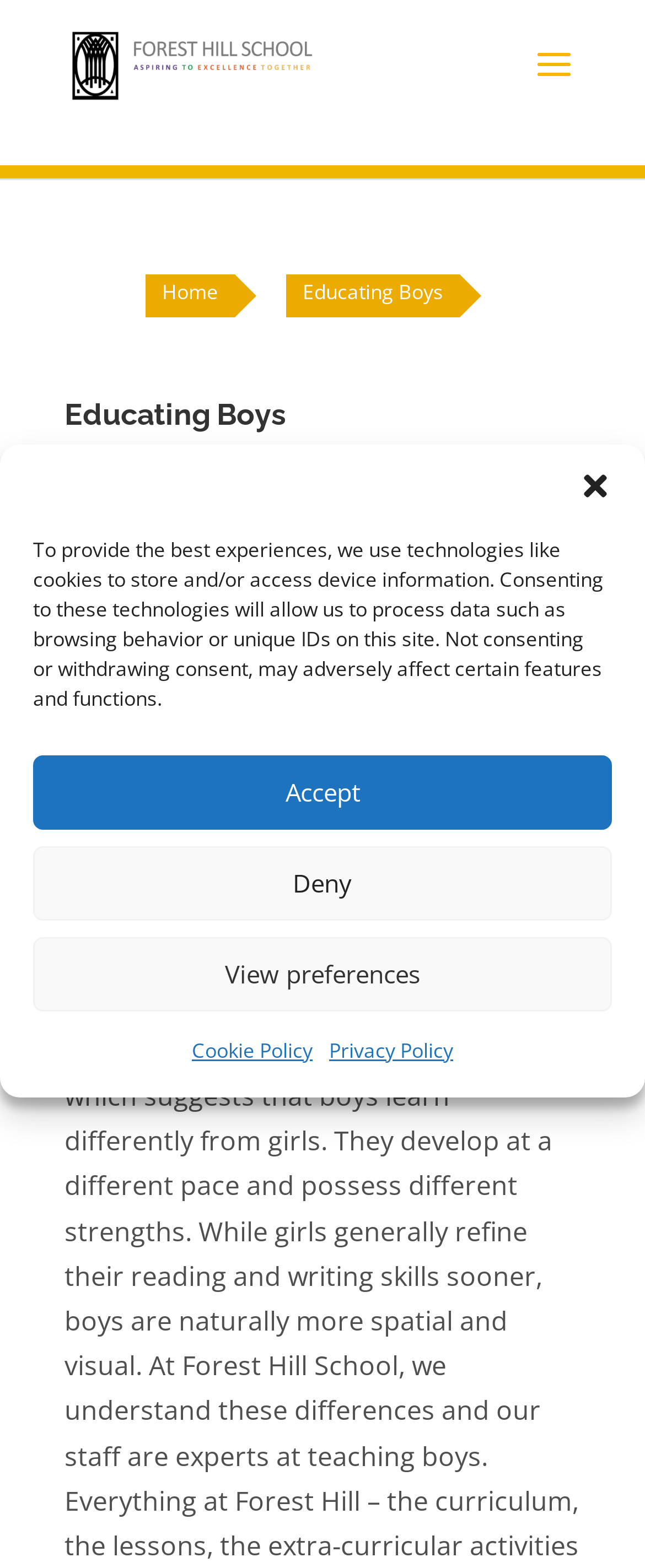Generate an in-depth caption that captures all aspects of the webpage.

The webpage is about Forest Hill School, specifically focusing on educating boys. At the top, there is a dialog box for managing cookie consent, which takes up most of the width of the page and is positioned near the top. Within this dialog box, there are several buttons, including "Close dialog", "Accept", "Deny", and "View preferences", aligned horizontally near the top. Below these buttons, there is a paragraph of text explaining the use of cookies and technologies on the site. Further down, there are two links, "Cookie Policy" and "Privacy Policy", positioned side by side.

Above the dialog box, there is a link to "Forest Hill School" and an image of the school's logo, both positioned near the top left corner of the page. The main content of the page is divided into sections, with a heading "Educating Boys" spanning most of the width of the page. Below this heading, there is a paragraph of text describing the school's approach to educating boys, highlighting the benefits of an all-male learning environment.

To the left of the main content, there are two links, "Home" and "Educating Boys", positioned vertically near the top. Further down, there is another heading, "1. Teaching is focused on boys", which marks the beginning of a list or section discussing the key reasons why boys benefit from an all-male learning environment.